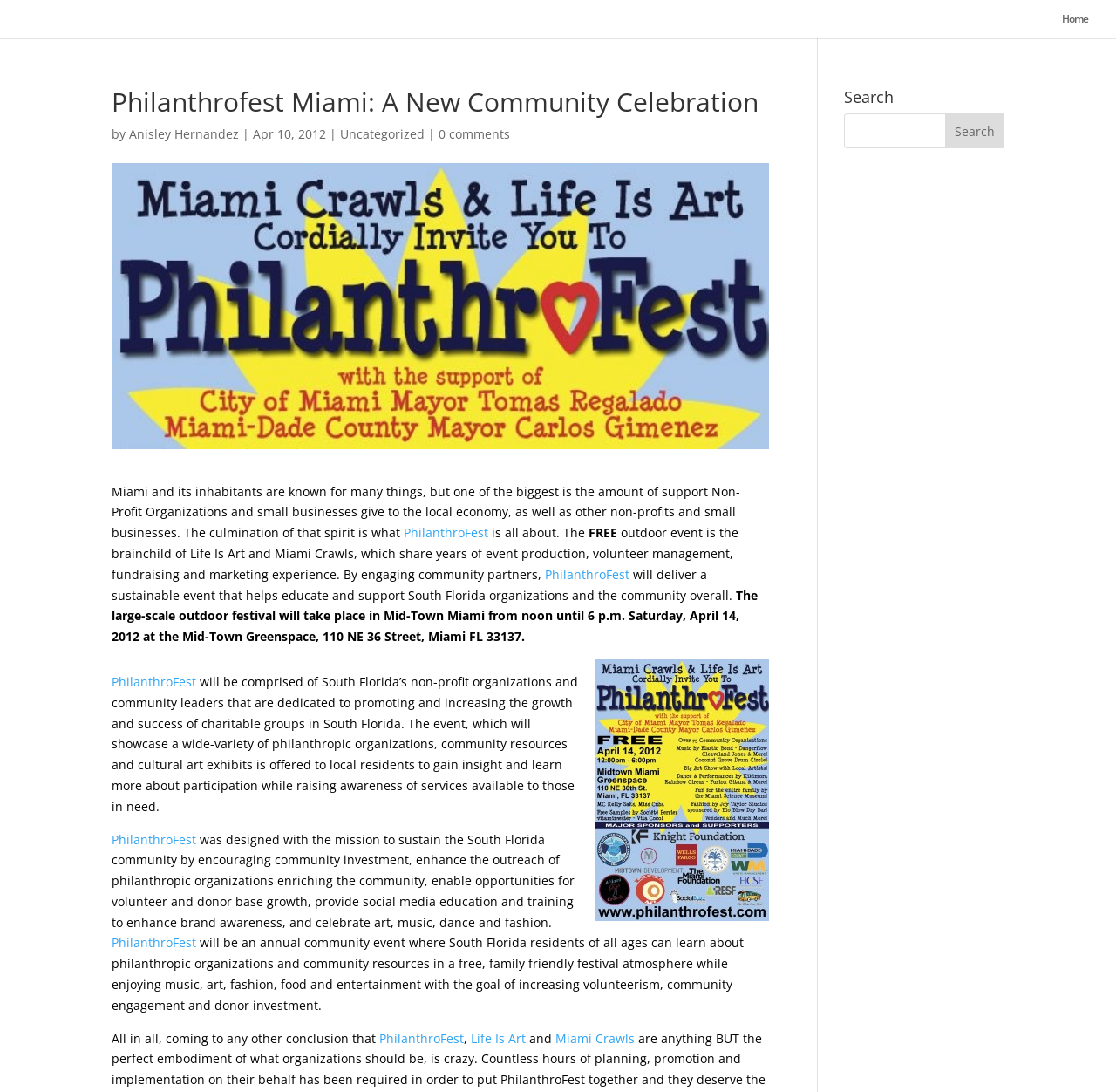Please find the bounding box coordinates of the element that must be clicked to perform the given instruction: "Click on Home". The coordinates should be four float numbers from 0 to 1, i.e., [left, top, right, bottom].

[0.952, 0.012, 0.975, 0.035]